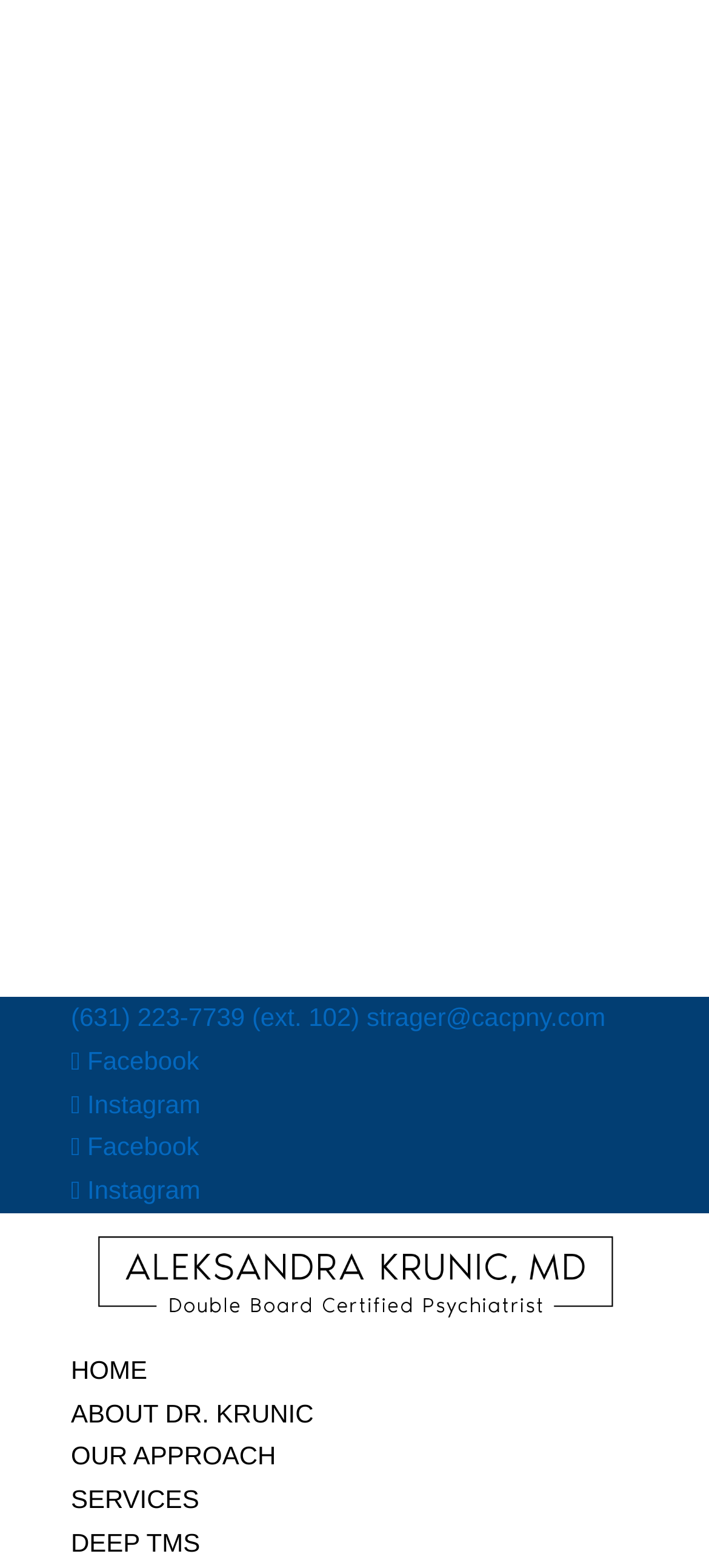Deliver a detailed narrative of the webpage's visual and textual elements.

The webpage is about the services offered by Aleksandra Krunic MD. At the top, there is a section with contact information, including a phone number "(631) 223-7739 (ext. 102)" and an email address "strager@cacpny.com". Below this section, there are two rows of social media links, with Facebook and Instagram icons on each row.

Further down, there is a prominent section featuring Aleksandra Krunic MD, with a link to her name and an accompanying image. Below this section, there is a navigation menu with five links: "HOME", "ABOUT DR. KRUNIC", "OUR APPROACH", "SERVICES", and "DEEP TMS". These links are arranged in a horizontal row, with "HOME" on the left and "DEEP TMS" on the right.